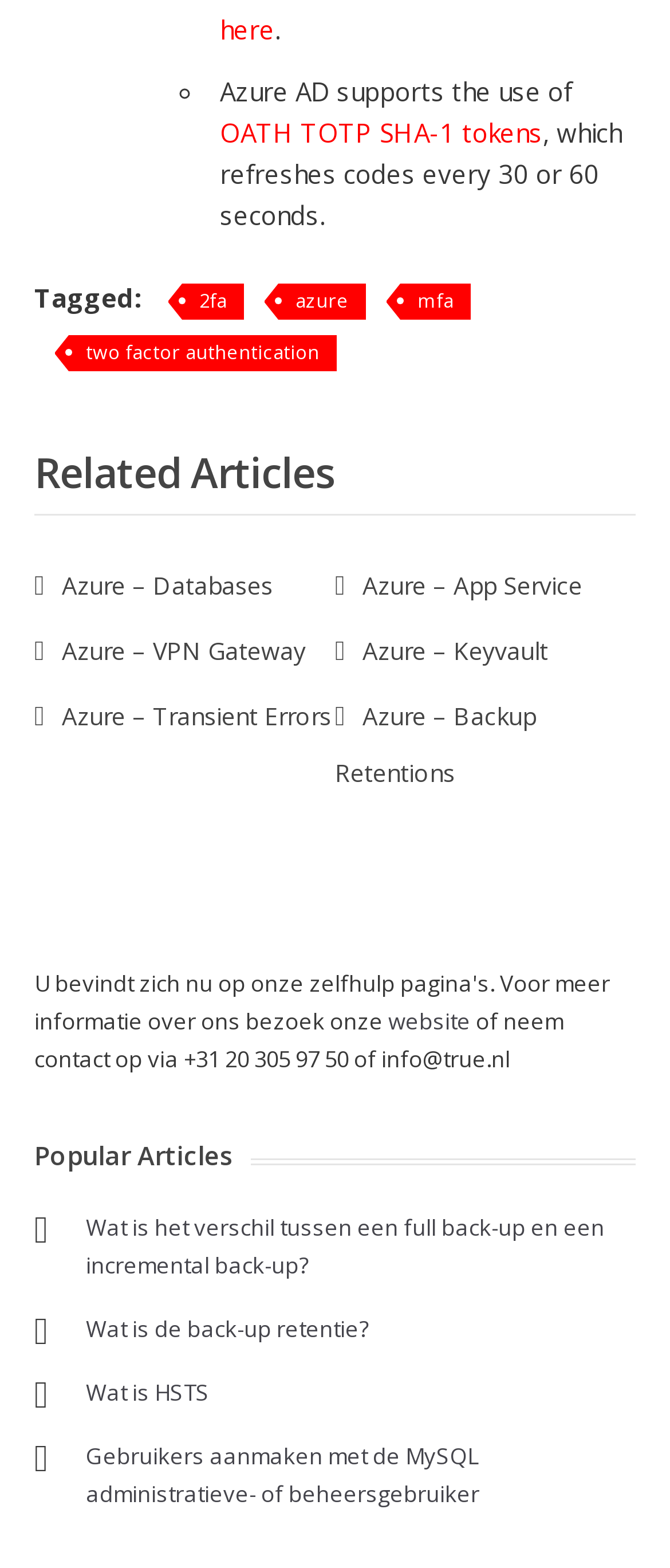What type of tokens does Azure AD support?
Answer the question with just one word or phrase using the image.

OATH TOTP SHA-1 tokens